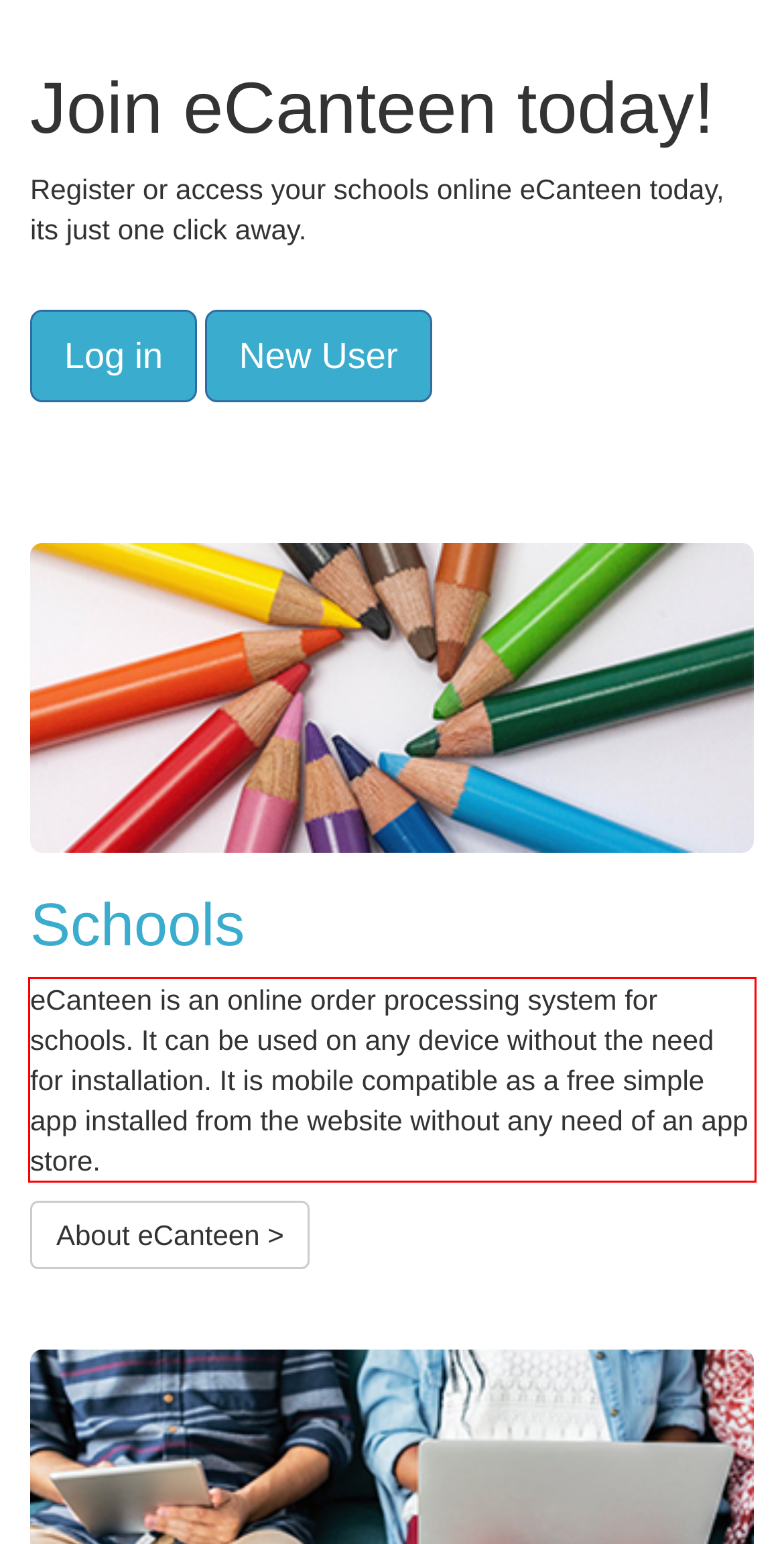You have a screenshot with a red rectangle around a UI element. Recognize and extract the text within this red bounding box using OCR.

eCanteen is an online order processing system for schools. It can be used on any device without the need for installation. It is mobile compatible as a free simple app installed from the website without any need of an app store.